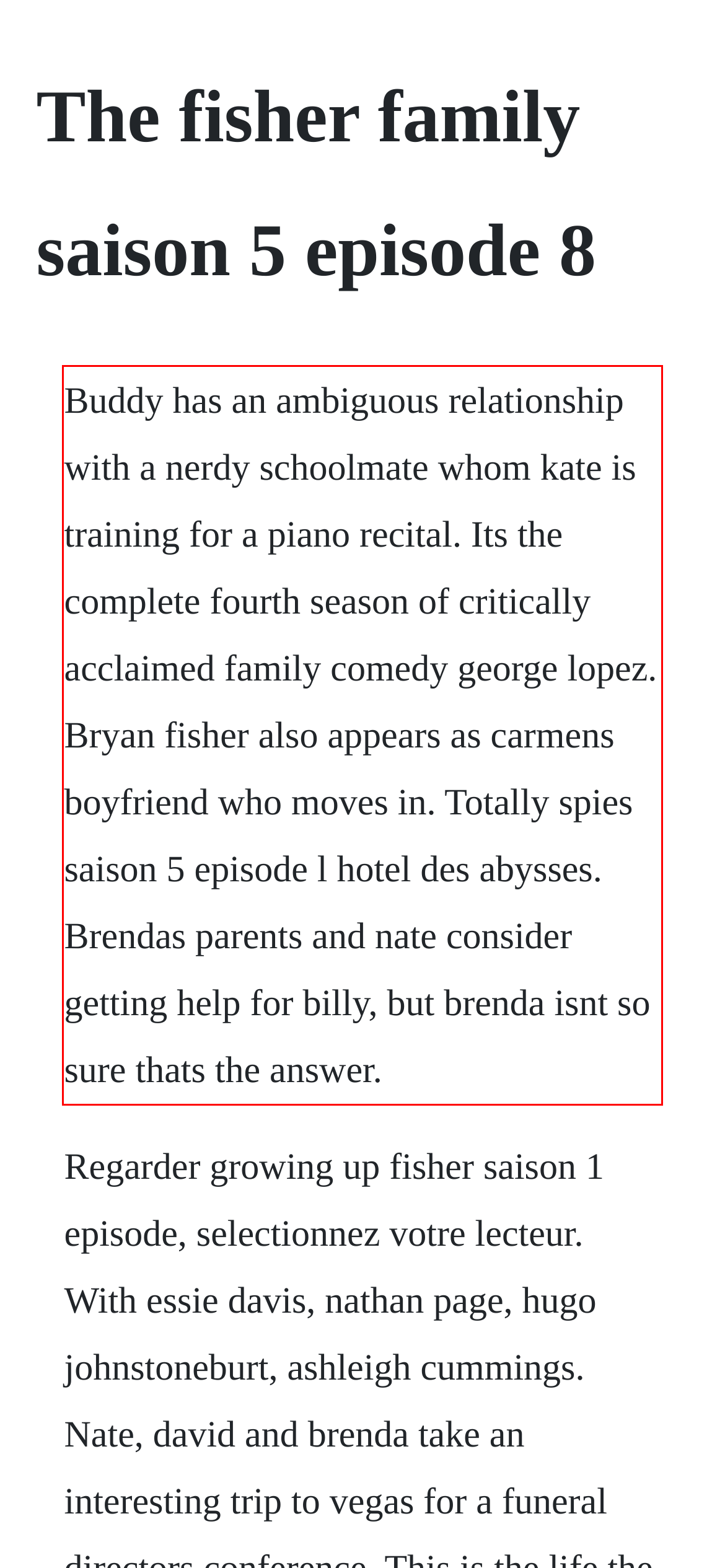The screenshot you have been given contains a UI element surrounded by a red rectangle. Use OCR to read and extract the text inside this red rectangle.

Buddy has an ambiguous relationship with a nerdy schoolmate whom kate is training for a piano recital. Its the complete fourth season of critically acclaimed family comedy george lopez. Bryan fisher also appears as carmens boyfriend who moves in. Totally spies saison 5 episode l hotel des abysses. Brendas parents and nate consider getting help for billy, but brenda isnt so sure thats the answer.